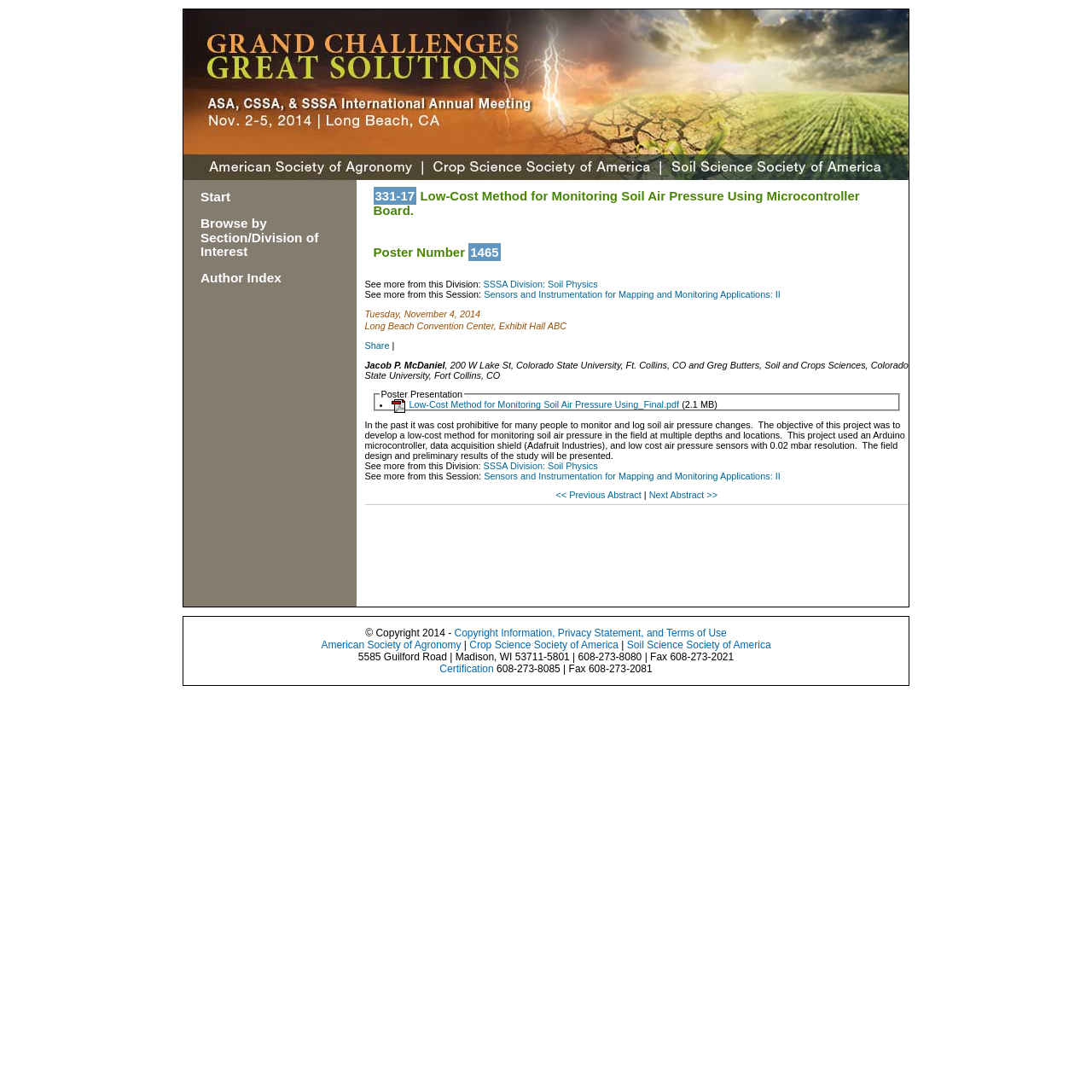Can you pinpoint the bounding box coordinates for the clickable element required for this instruction: "Go to the next abstract"? The coordinates should be four float numbers between 0 and 1, i.e., [left, top, right, bottom].

[0.594, 0.448, 0.657, 0.458]